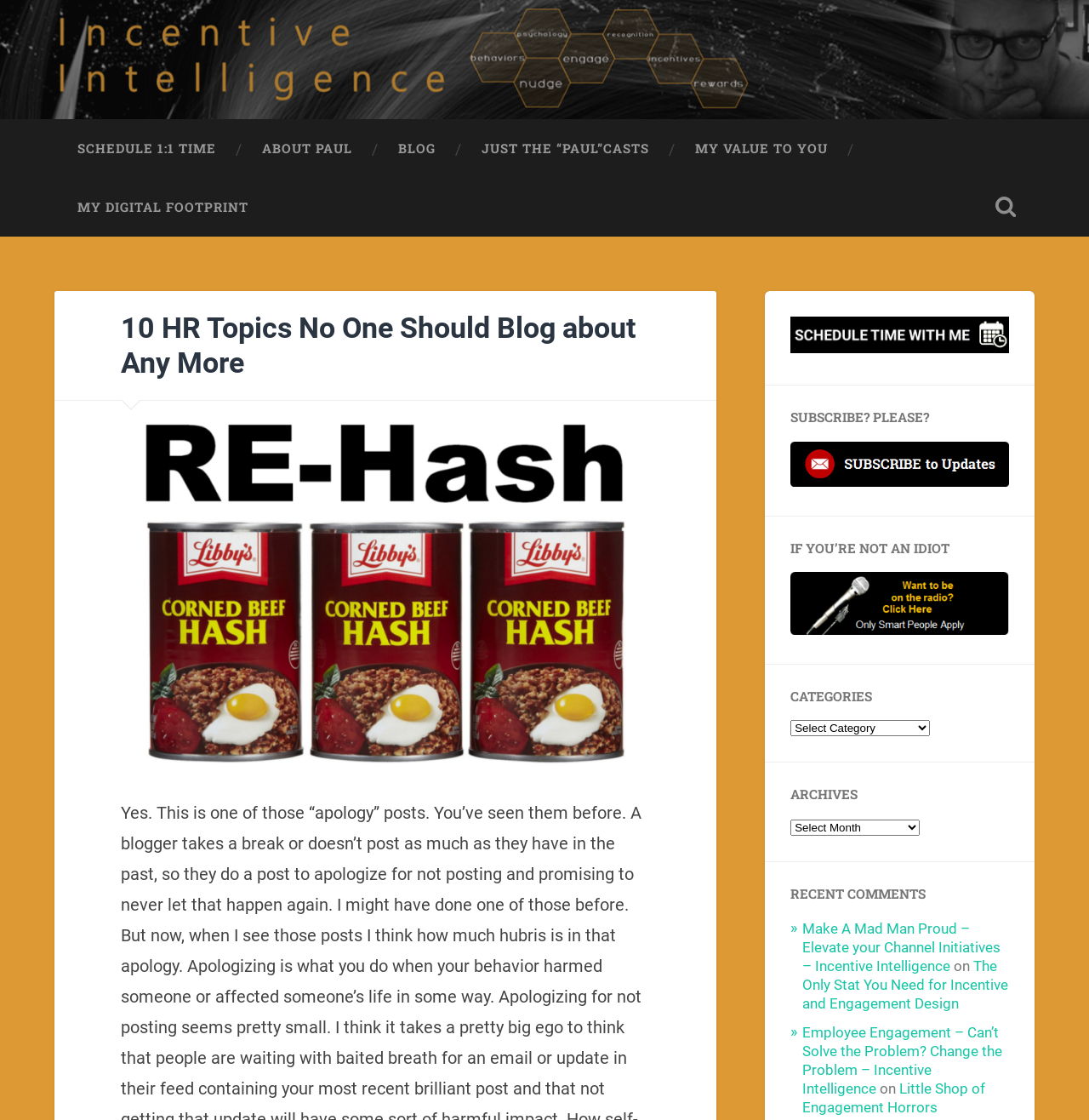Determine the bounding box coordinates of the clickable region to execute the instruction: "Schedule a 1:1 time". The coordinates should be four float numbers between 0 and 1, denoted as [left, top, right, bottom].

[0.05, 0.106, 0.22, 0.159]